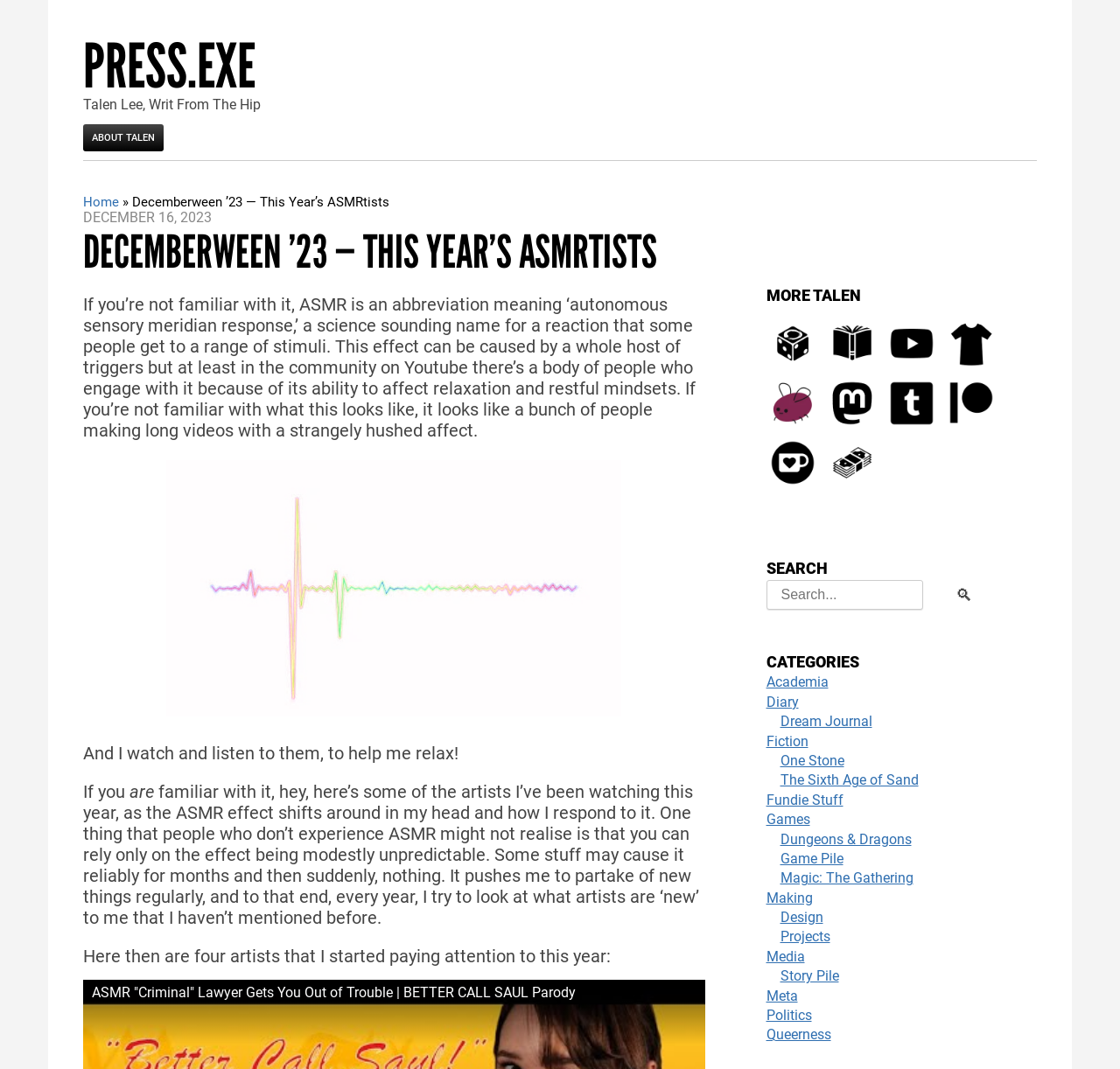Identify the bounding box coordinates of the element that should be clicked to fulfill this task: "Click on the 'Home' link". The coordinates should be provided as four float numbers between 0 and 1, i.e., [left, top, right, bottom].

[0.074, 0.182, 0.106, 0.197]